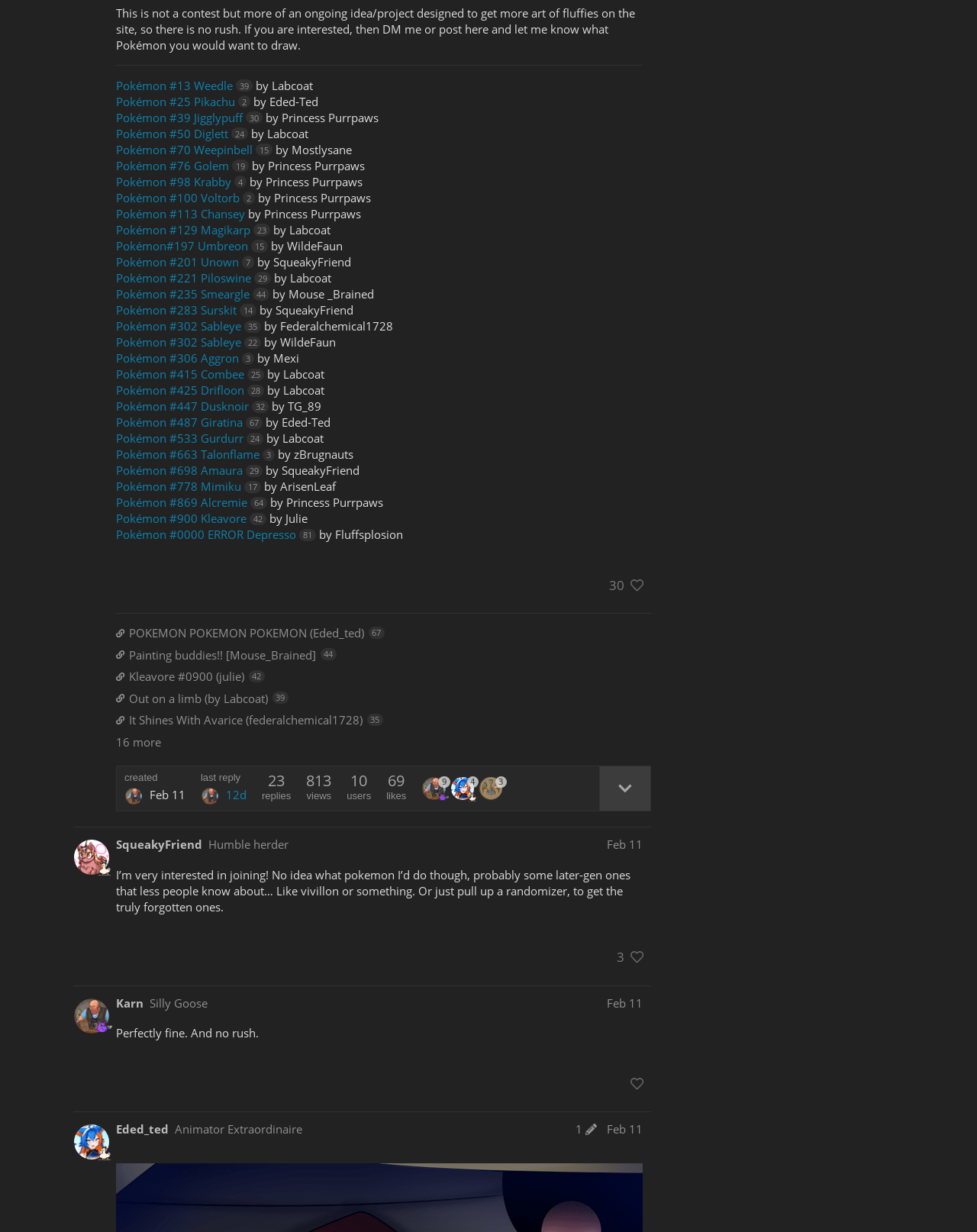Determine the bounding box coordinates of the clickable area required to perform the following instruction: "Search for a keyword". The coordinates should be represented as four float numbers between 0 and 1: [left, top, right, bottom].

None